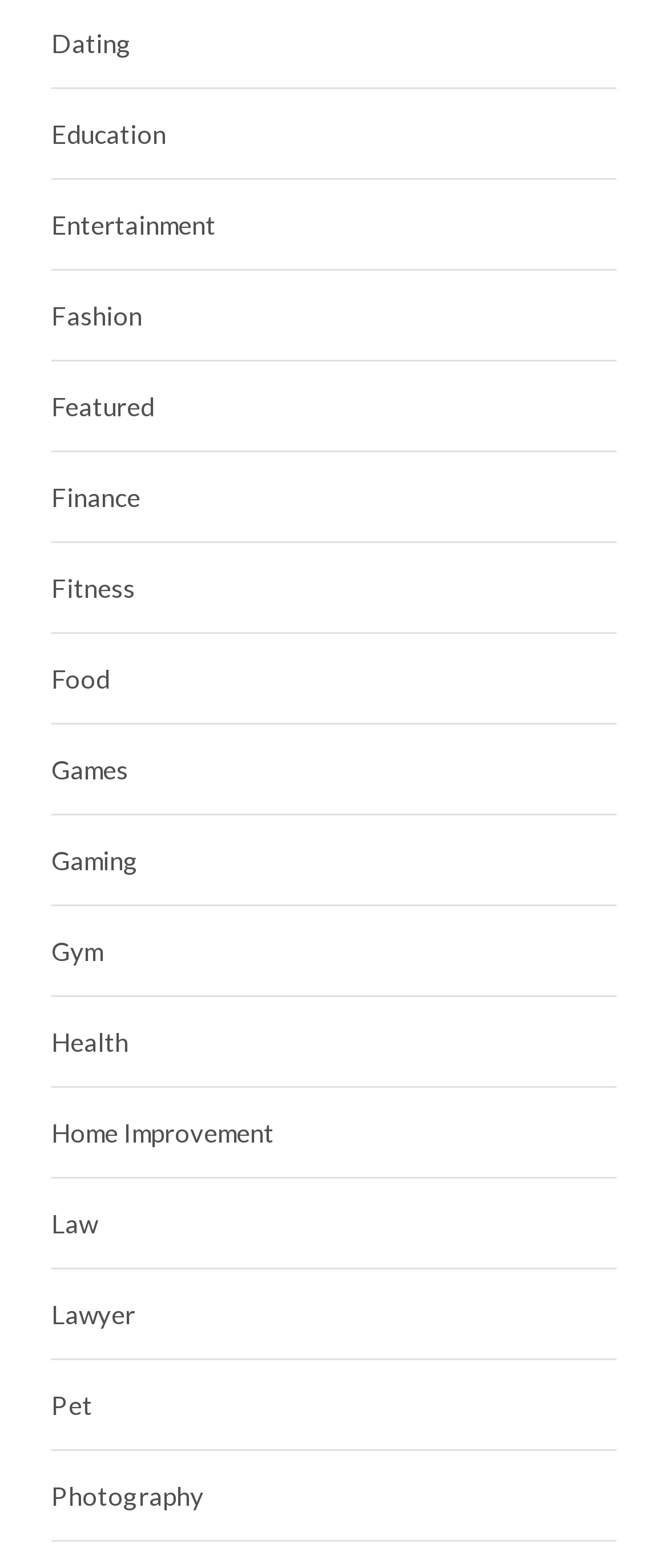What categories are available on this webpage?
Look at the image and provide a short answer using one word or a phrase.

Multiple categories